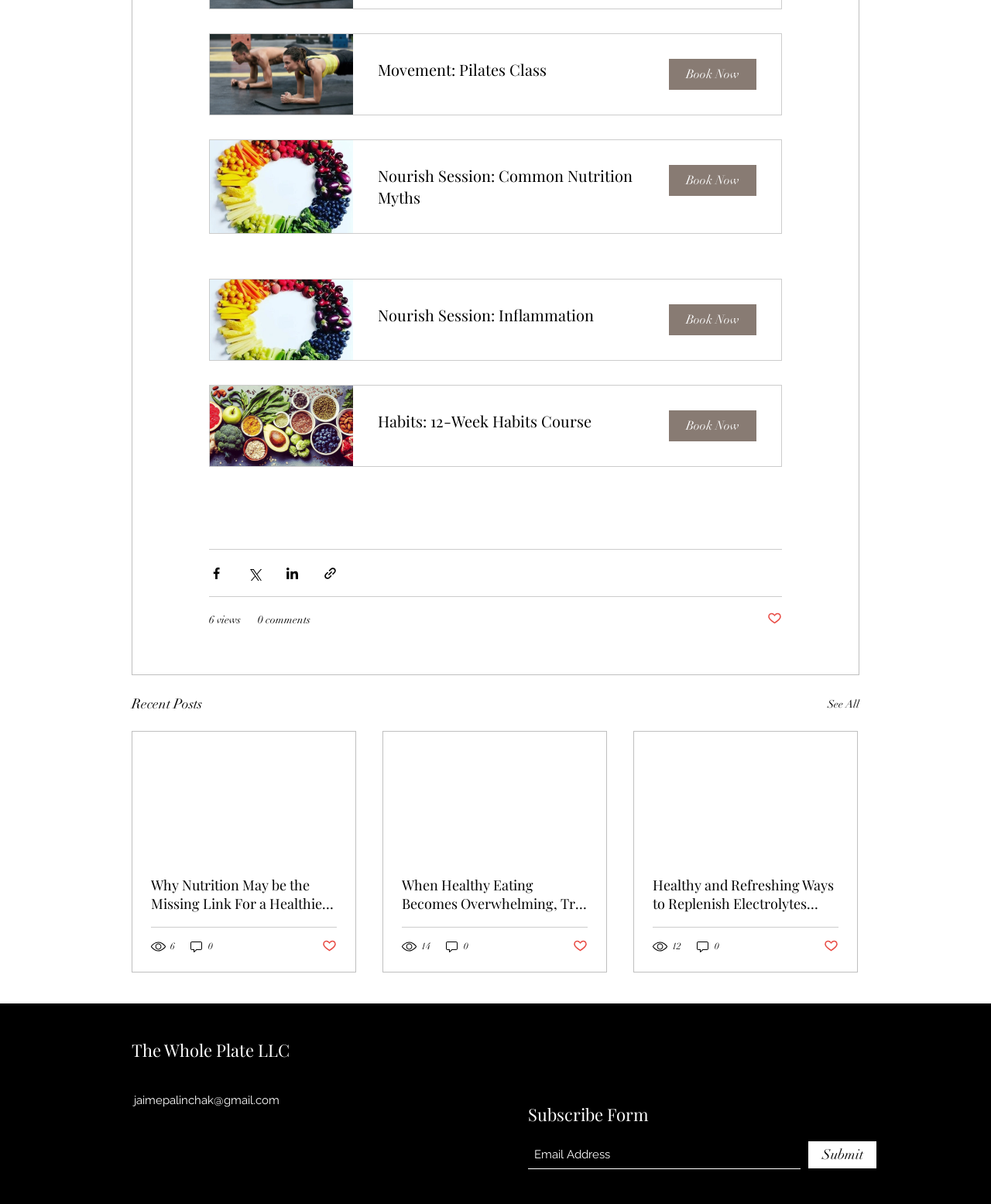Identify the bounding box coordinates for the region of the element that should be clicked to carry out the instruction: "Book a Pilates class". The bounding box coordinates should be four float numbers between 0 and 1, i.e., [left, top, right, bottom].

[0.211, 0.028, 0.789, 0.096]